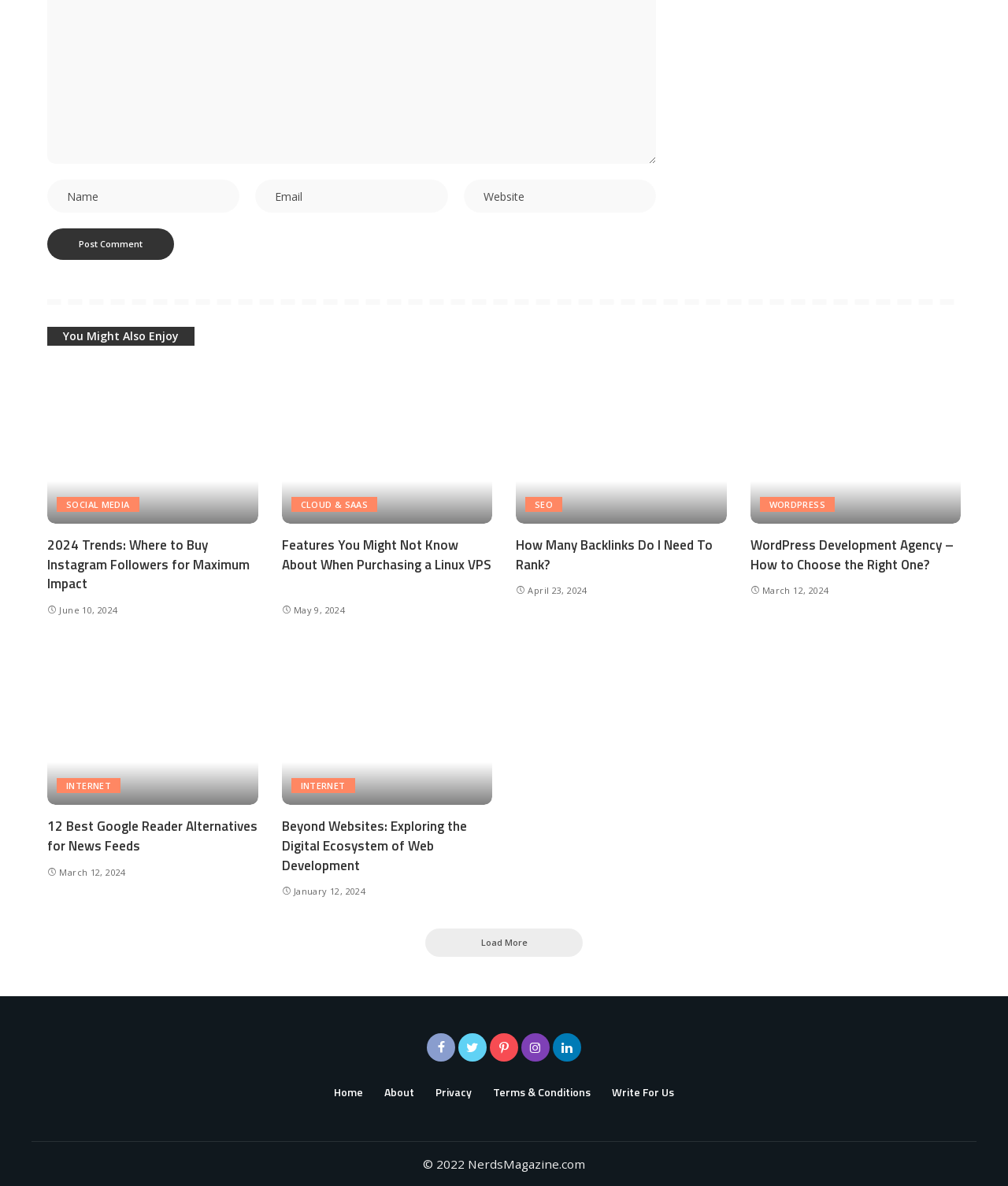From the details in the image, provide a thorough response to the question: What is the topic of the article with the title '2024 Trends: Where to Buy Instagram Followers for Maximum Impact'?

The article with the title '2024 Trends: Where to Buy Instagram Followers for Maximum Impact' is categorized under 'SOCIAL MEDIA' which suggests that the topic of the article is related to social media.